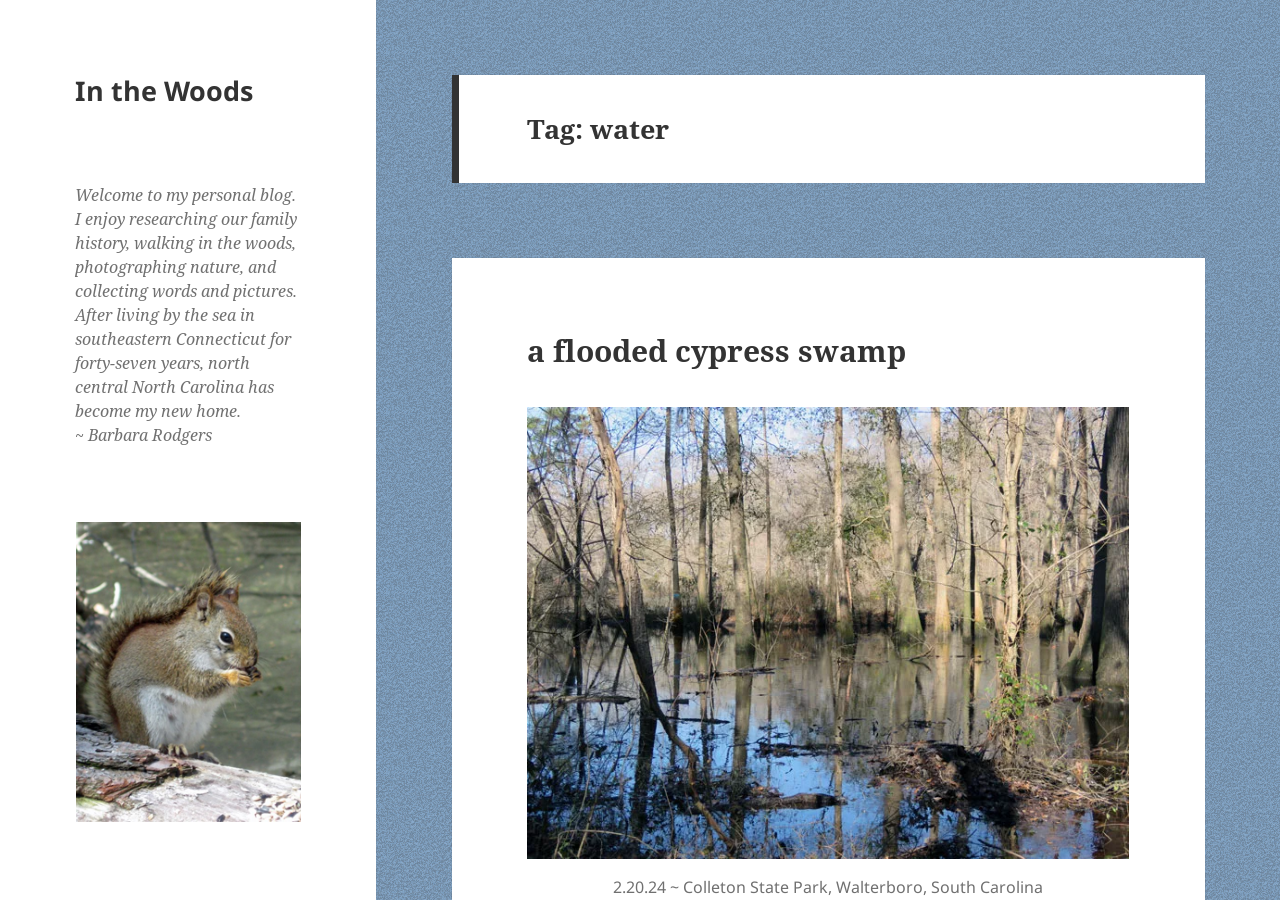Find the bounding box coordinates of the UI element according to this description: "alt="red squirrel by Barbara Rodgers"".

[0.059, 0.58, 0.235, 0.913]